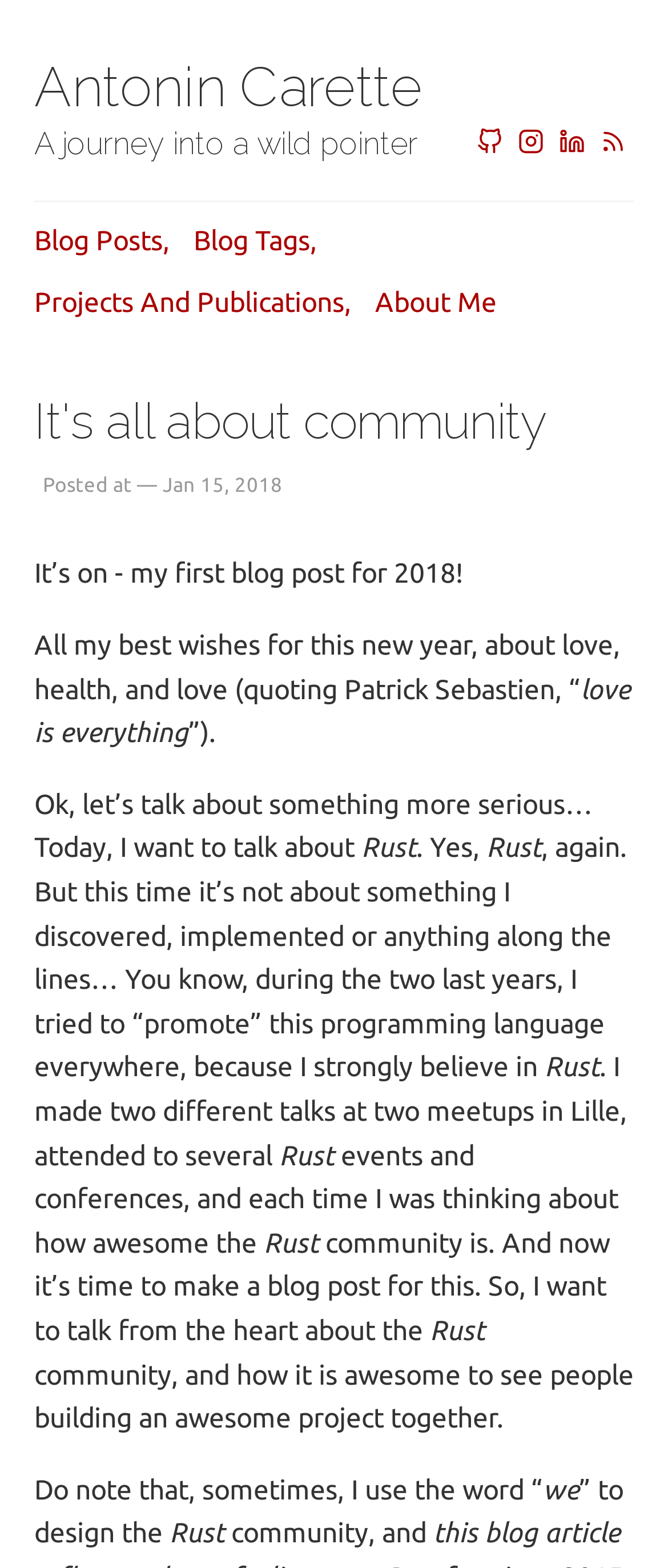Create a detailed narrative of the webpage’s visual and textual elements.

The webpage is about Antonin Carette, a community-focused individual. At the top, there is a heading with his name, followed by a link to his profile. Below that, there is another heading that reads "A journey into a wild pointer". 

On the top-right side, there are four social media links: Github, Instagram, LinkedIn, and RSS, each accompanied by an image. 

Below the headings, there are several links to different sections of the webpage, including "Blog Posts", "Blog Tags", "Projects And Publications", and "About Me". 

The main content of the webpage is a blog post titled "It's all about community". The post starts with a date, "Posted at — Jan 15, 2018", and then discusses the importance of community, love, and health. The author expresses their enthusiasm for the Rust programming language and its community, mentioning their efforts to promote it through talks and events. The post concludes by highlighting the awesomeness of the Rust community and how people come together to build projects. Throughout the post, there are several mentions of the word "Rust" and its community.